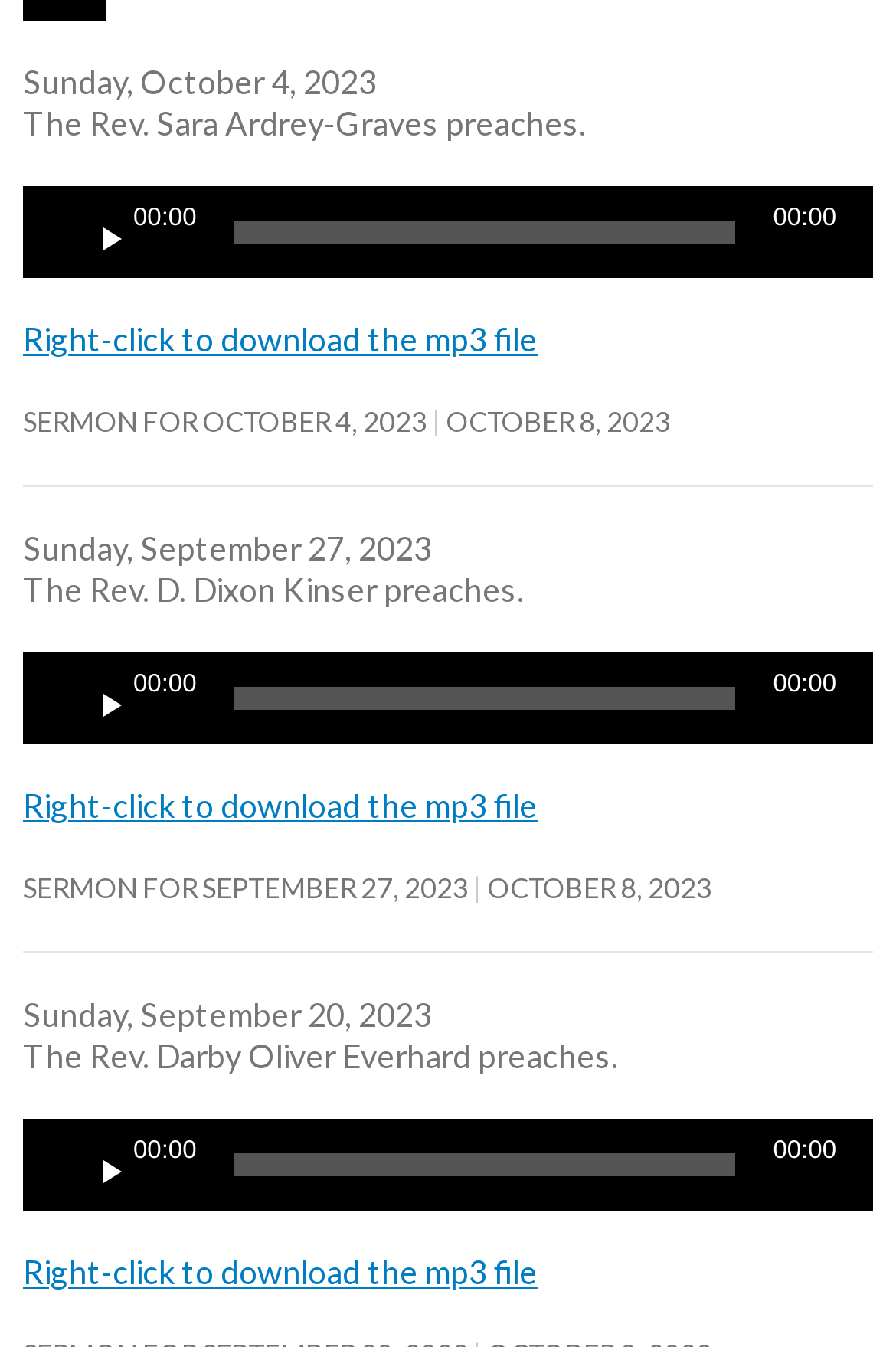Pinpoint the bounding box coordinates of the element to be clicked to execute the instruction: "Play the audio".

[0.067, 0.848, 0.144, 0.882]